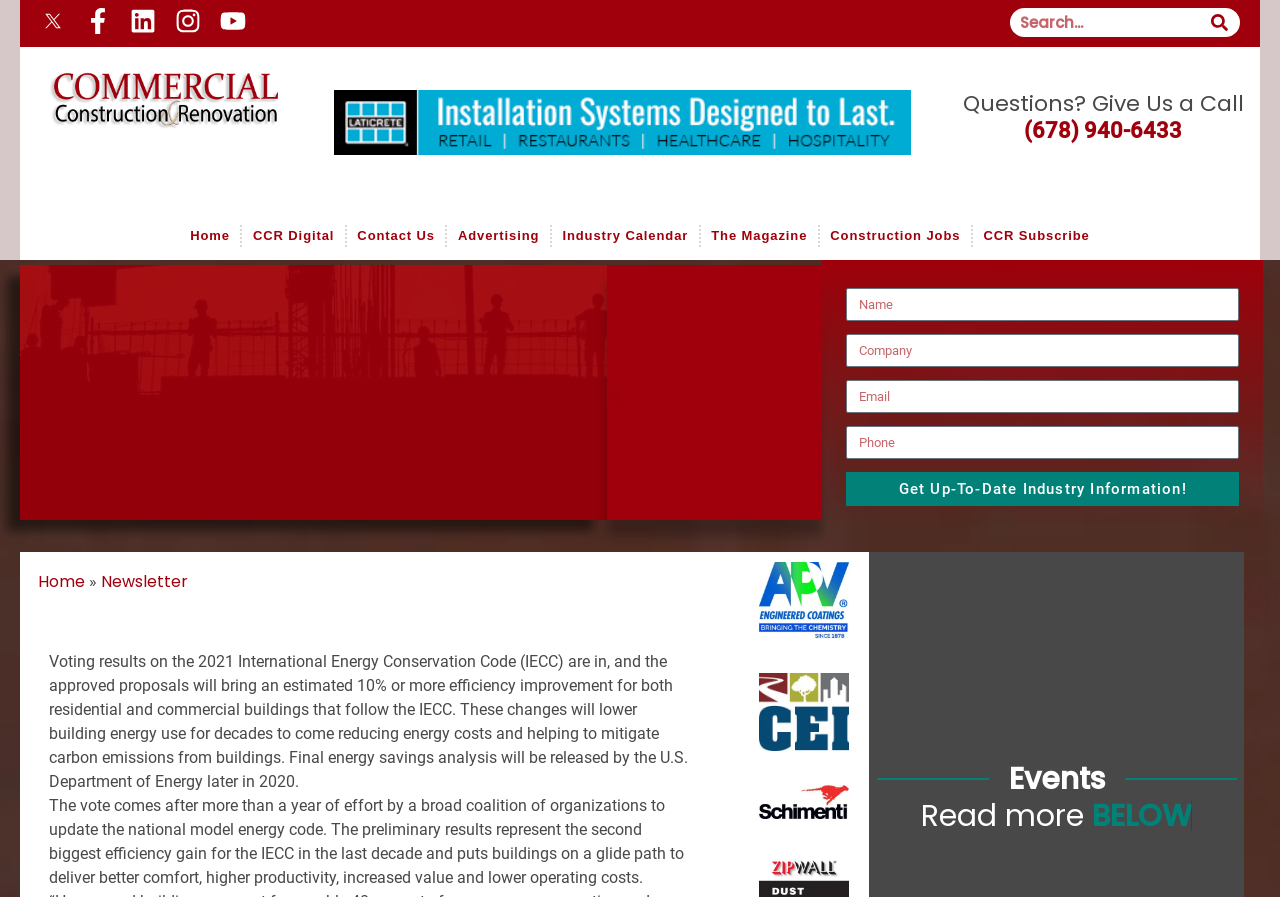Describe all the significant parts and information present on the webpage.

This webpage is about the 2021 International Energy Conservation Code (IECC) voting results, which aim to improve energy efficiency in buildings. At the top left corner, there are social media links, including Facebook, LinkedIn, Instagram, and YouTube, each represented by an icon. Next to these links, there is a search bar with a search button. 

Below the social media links, there is a navigation menu with links to "Home", "Sponsors", and other sections. On the right side of the navigation menu, there is a call-to-action link with a phone number. 

The main content of the webpage is divided into two sections. The first section has a heading that reads "Local governments vote for improved efficiency in National Model Energy Code". Below the heading, there is a paragraph of text that explains the voting results and their impact on energy efficiency. The text is followed by another paragraph that provides more context about the effort to update the national model energy code.

The second section of the main content appears to be a list of news articles or blog posts, with three articles displayed. Each article has a link to read more. On the right side of the articles, there is a large image that takes up most of the width of the page. 

At the bottom of the page, there is a section with a heading that reads "Events" and a link to read more below. The page also has a breadcrumb navigation menu at the bottom, which shows the current page's location in the website's hierarchy.